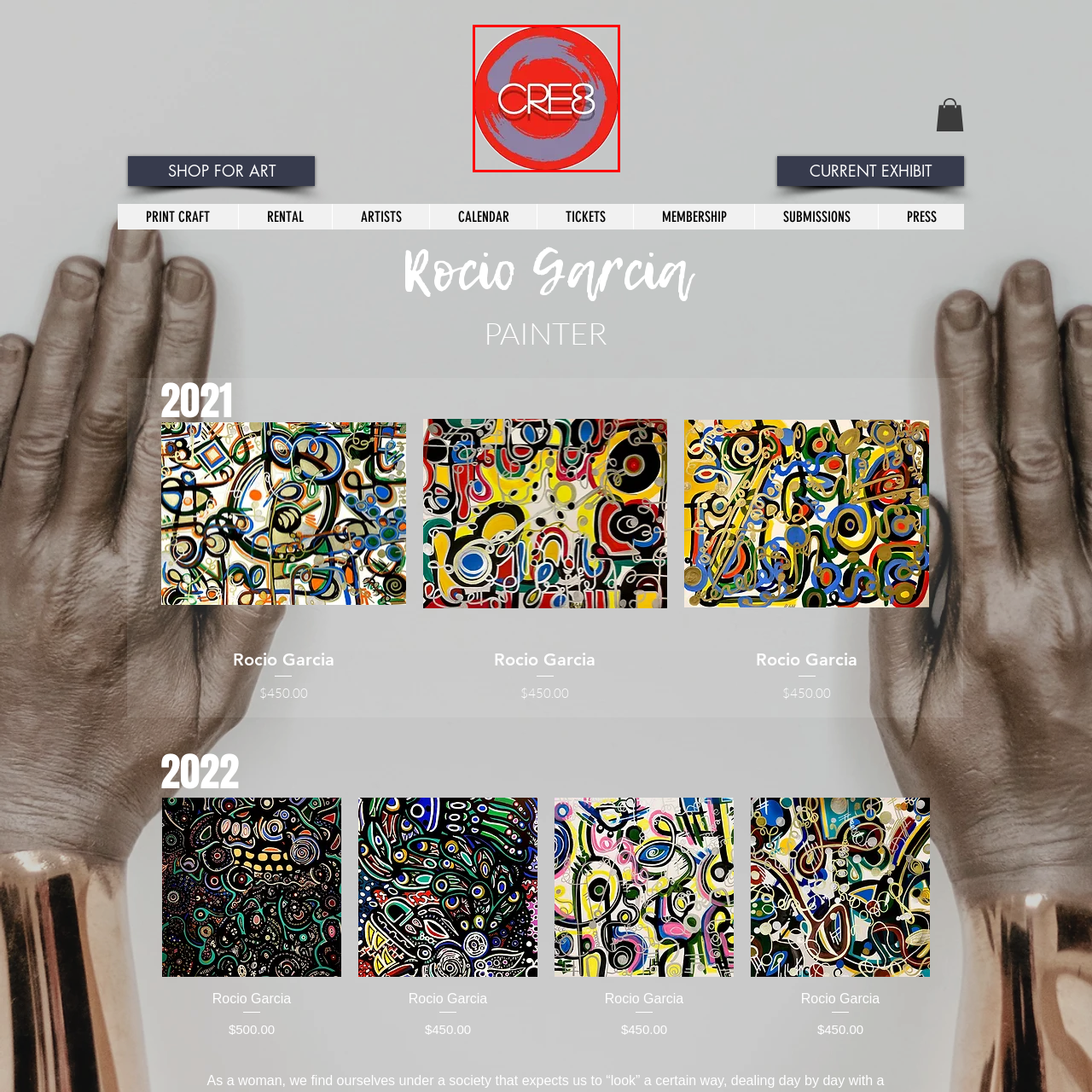Write a detailed description of the image enclosed in the red-bordered box.

The image features the logo of the CRE8 Art Gallery, displayed within a circular design. The logo is set against a vibrant red background, prominently featuring the word "CRE8" in a bold, white font that is stylishly modern. Encircling the text is a contrasting purple swirl, adding an artistic flair that reflects the gallery's creative essence. This logo encapsulates the gallery's focus on innovative and contemporary art, inviting viewers and potential visitors to explore its offerings.